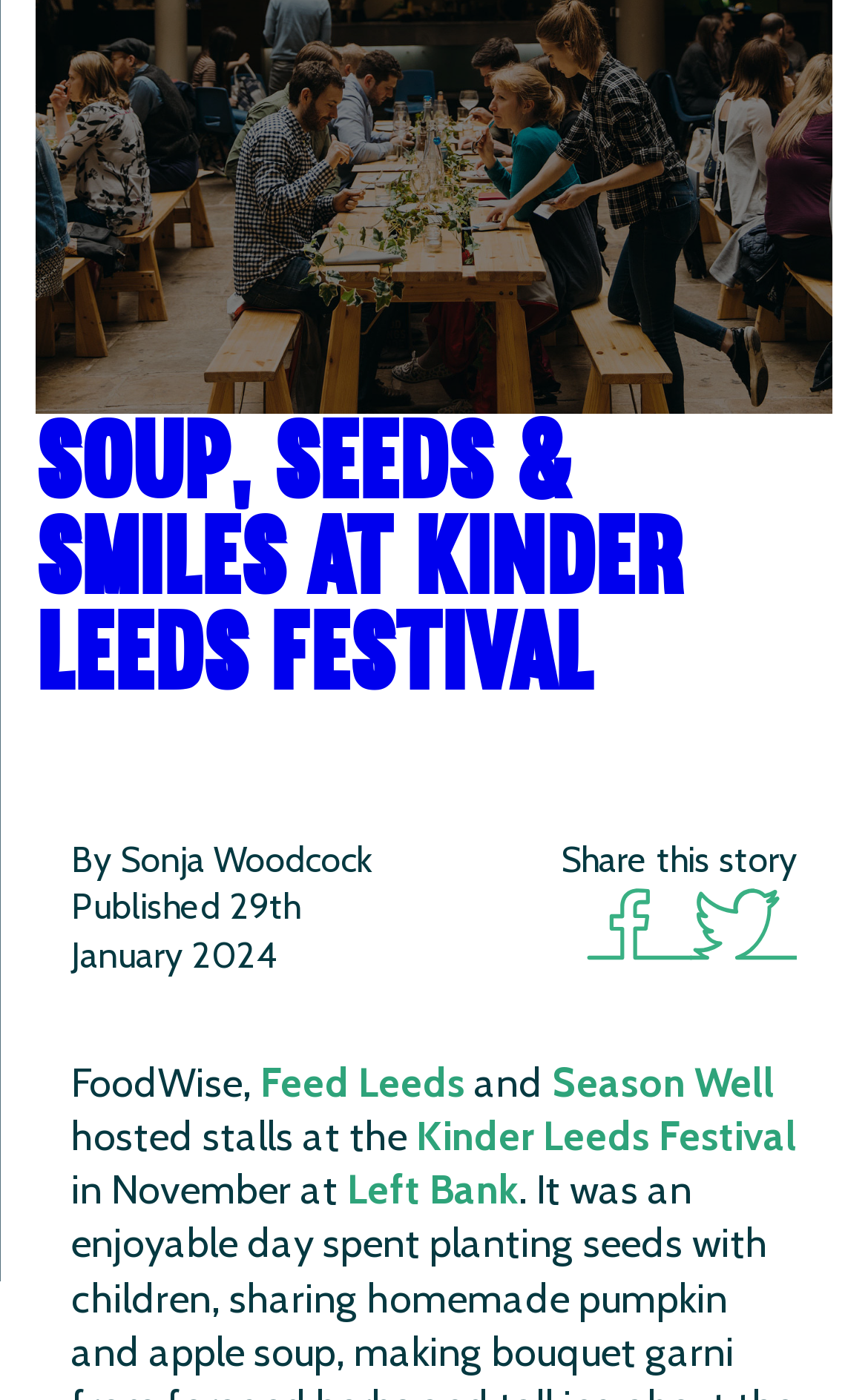Given the webpage screenshot, identify the bounding box of the UI element that matches this description: "Twitter".

[0.795, 0.631, 0.918, 0.687]